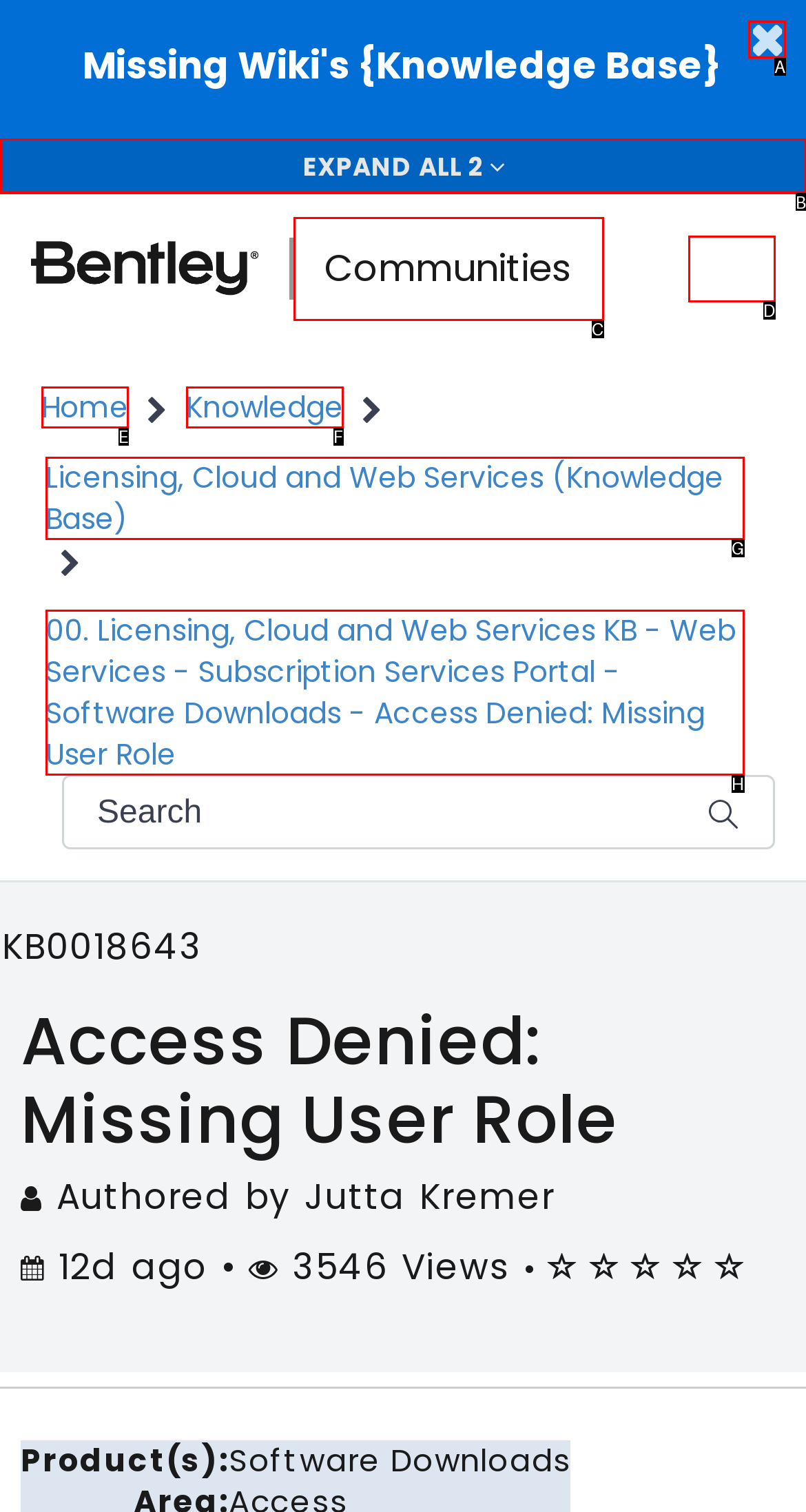Which choice should you pick to execute the task: Expand all announcements
Respond with the letter associated with the correct option only.

B